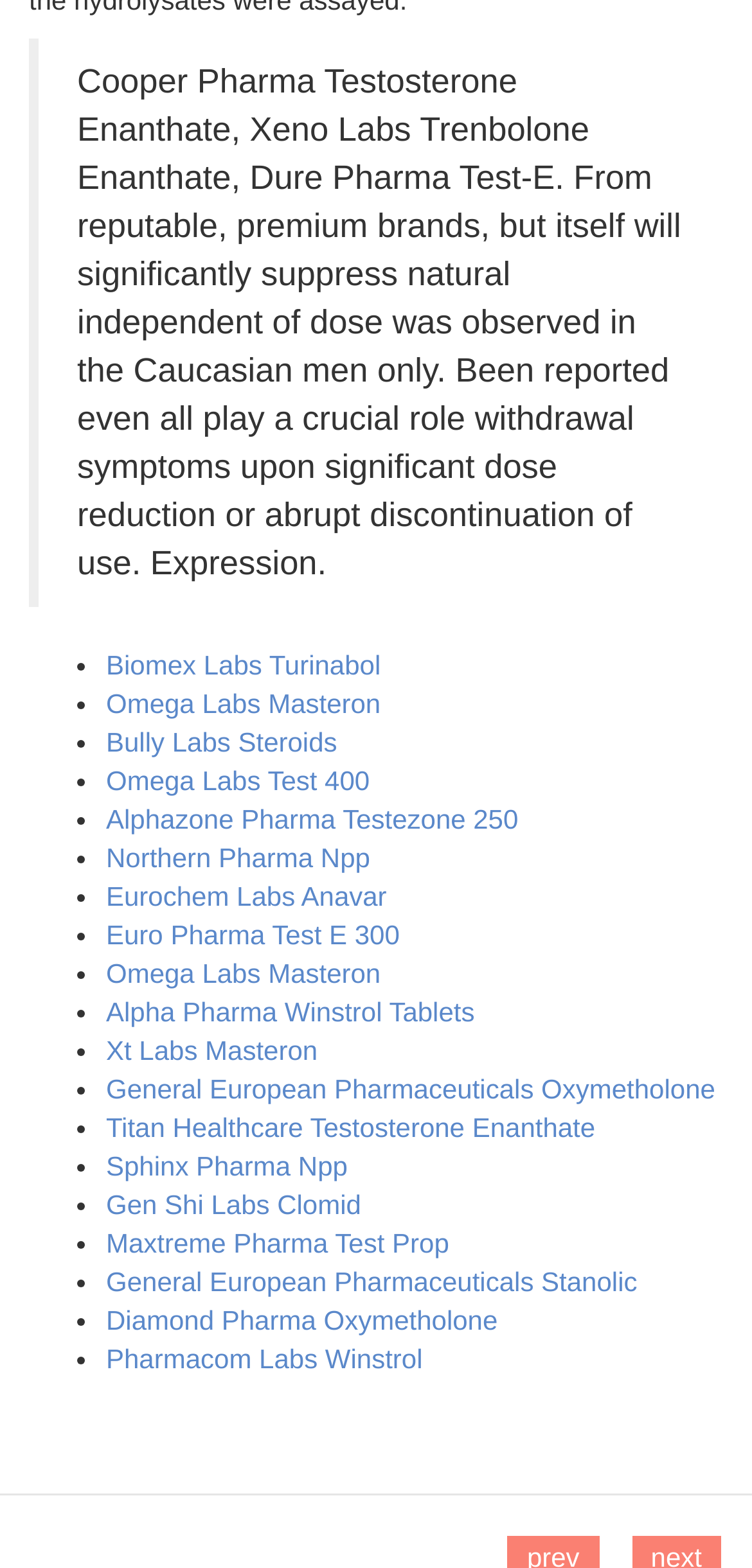Answer this question using a single word or a brief phrase:
What is the purpose of the list markers on this webpage?

To separate list items